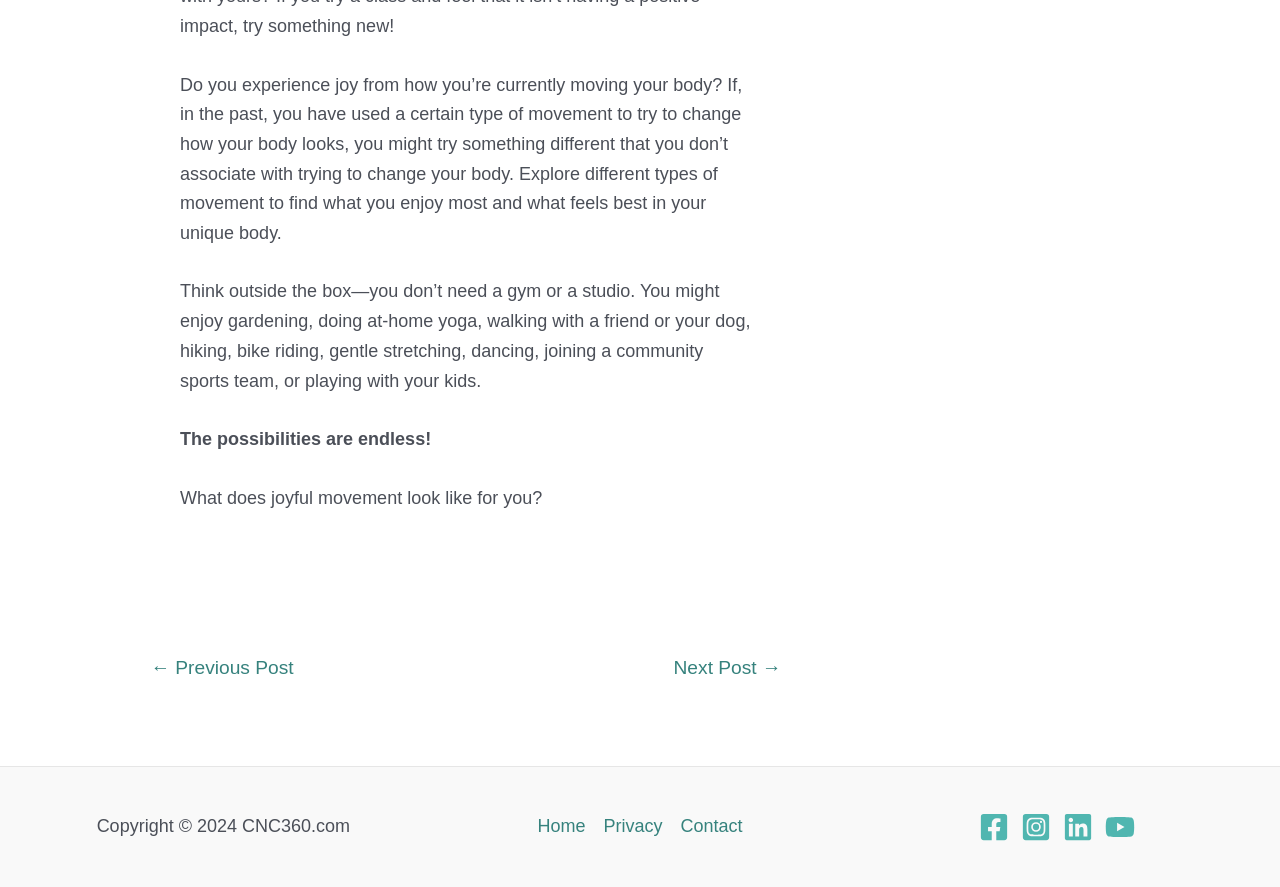What is the tone of the main text?
Refer to the image and provide a thorough answer to the question.

The tone of the main text is encouraging and motivational, urging readers to explore different types of movement and find what brings them joy, rather than focusing on negative body image.